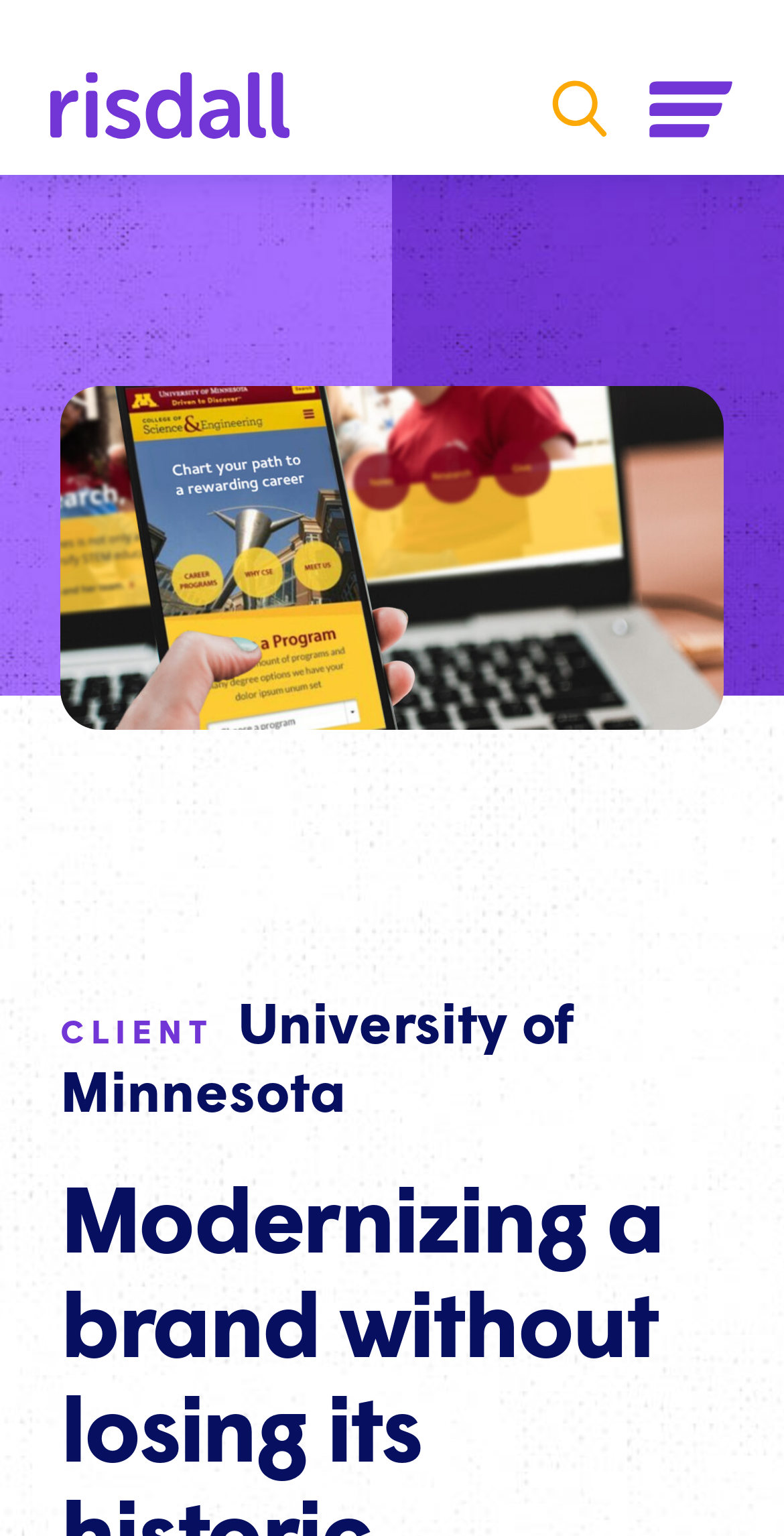Identify the main heading from the webpage and provide its text content.

Modernizing a brand without losing its historic, emotional ties